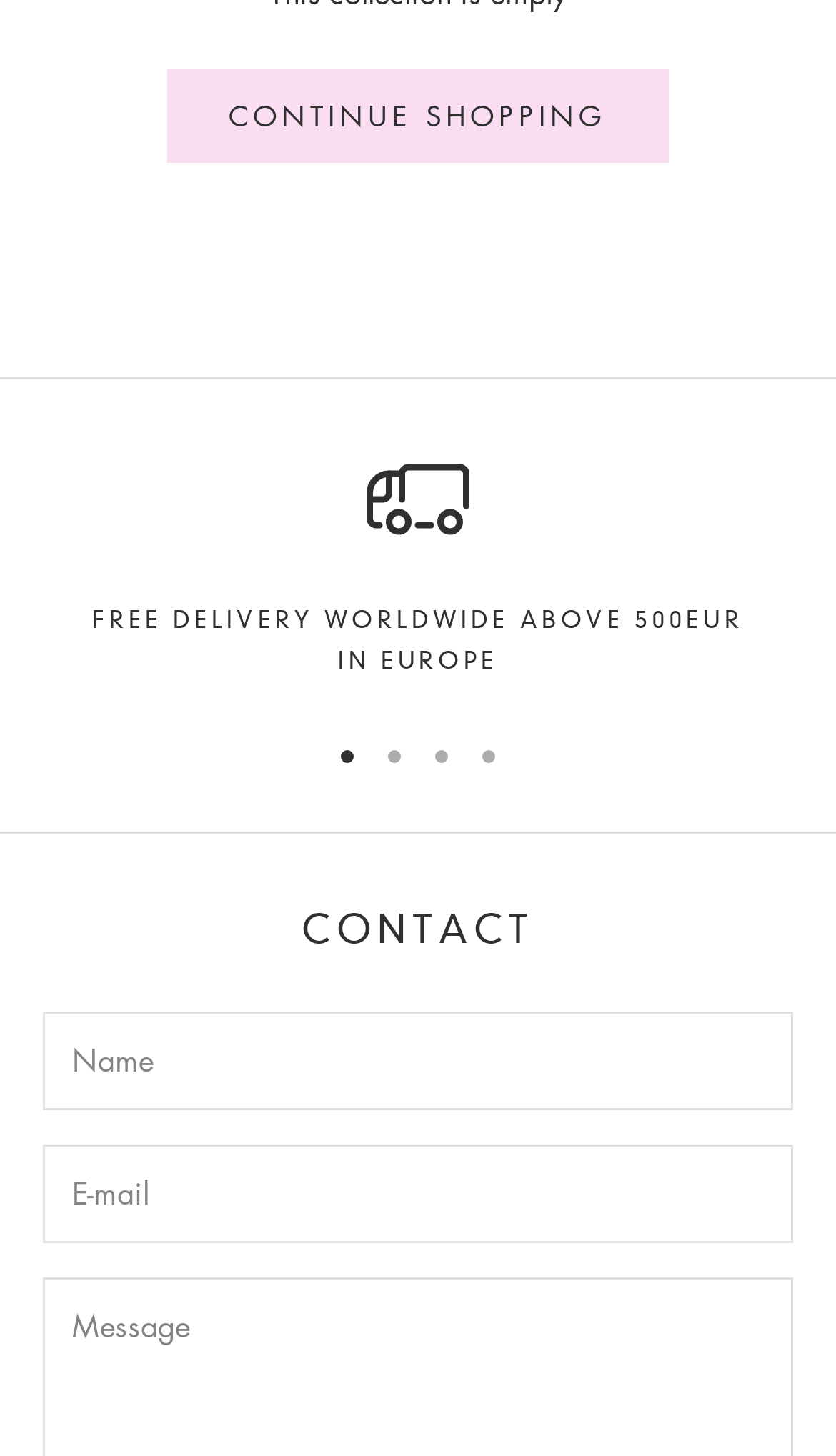Locate the bounding box coordinates of the clickable area needed to fulfill the instruction: "Enter your name".

[0.051, 0.695, 0.949, 0.762]